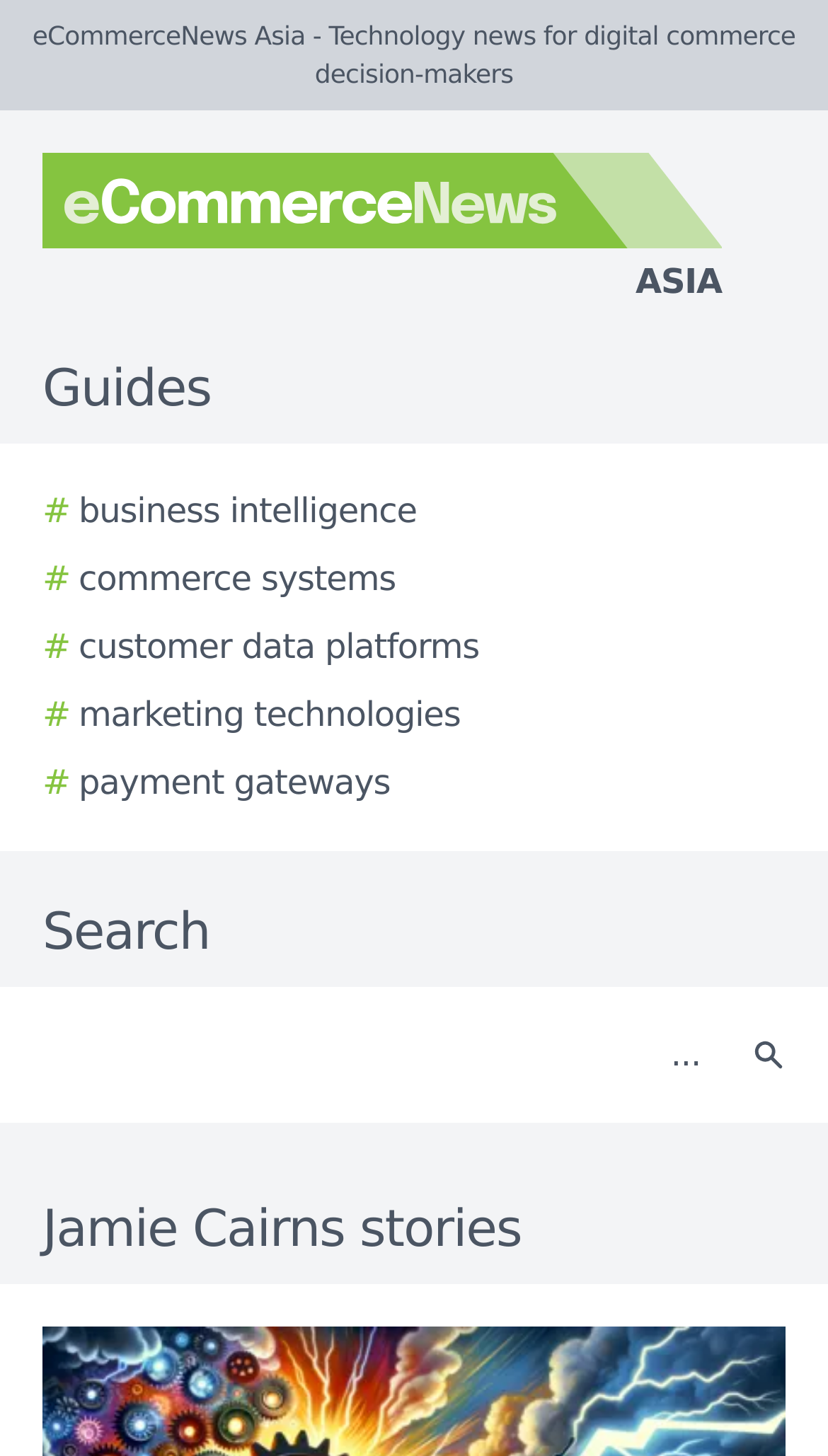Locate the bounding box coordinates of the area to click to fulfill this instruction: "Search for business intelligence". The bounding box should be presented as four float numbers between 0 and 1, in the order [left, top, right, bottom].

[0.051, 0.334, 0.503, 0.369]